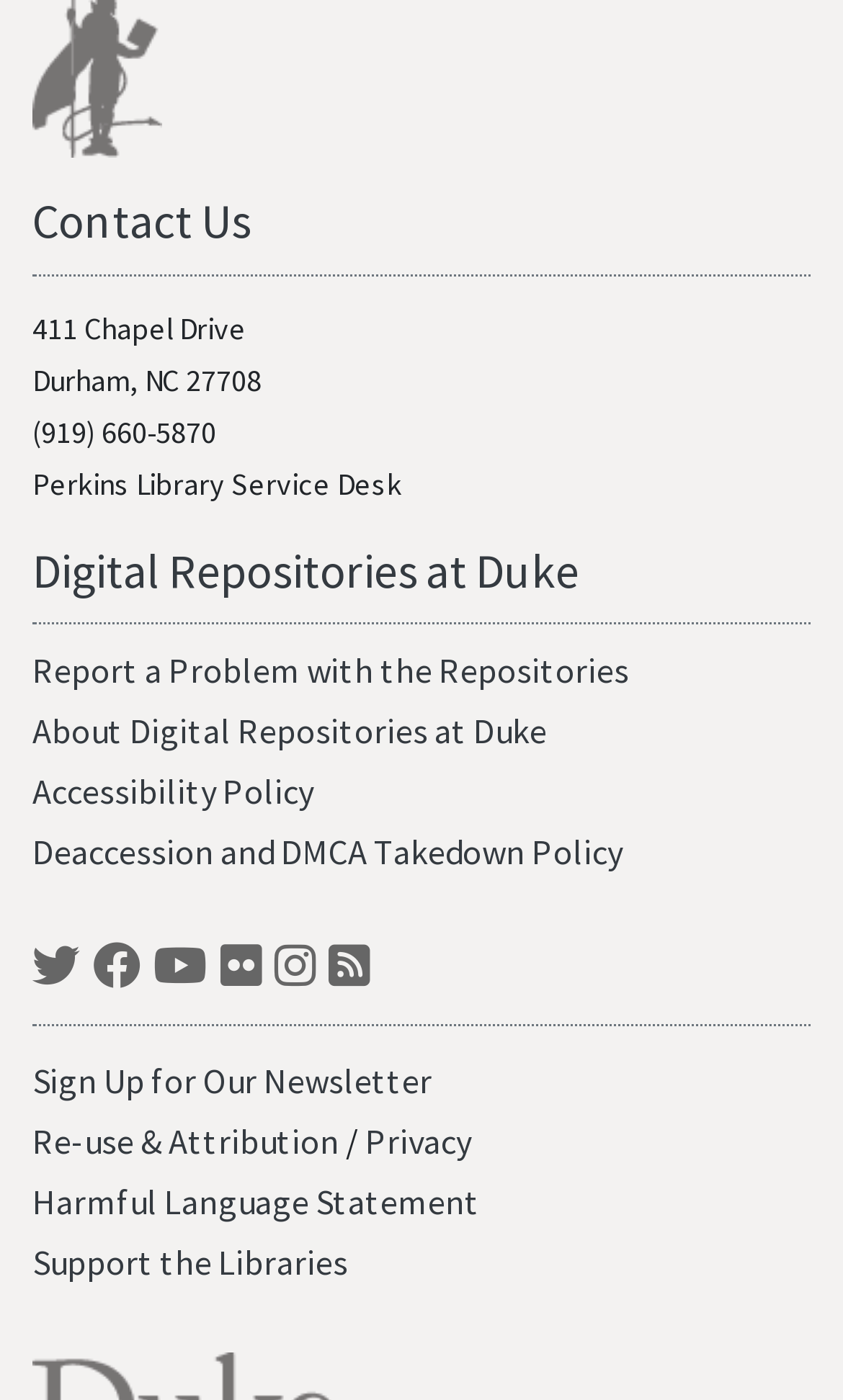Using the element description: "Instagram", determine the bounding box coordinates for the specified UI element. The coordinates should be four float numbers between 0 and 1, [left, top, right, bottom].

[0.326, 0.673, 0.374, 0.724]